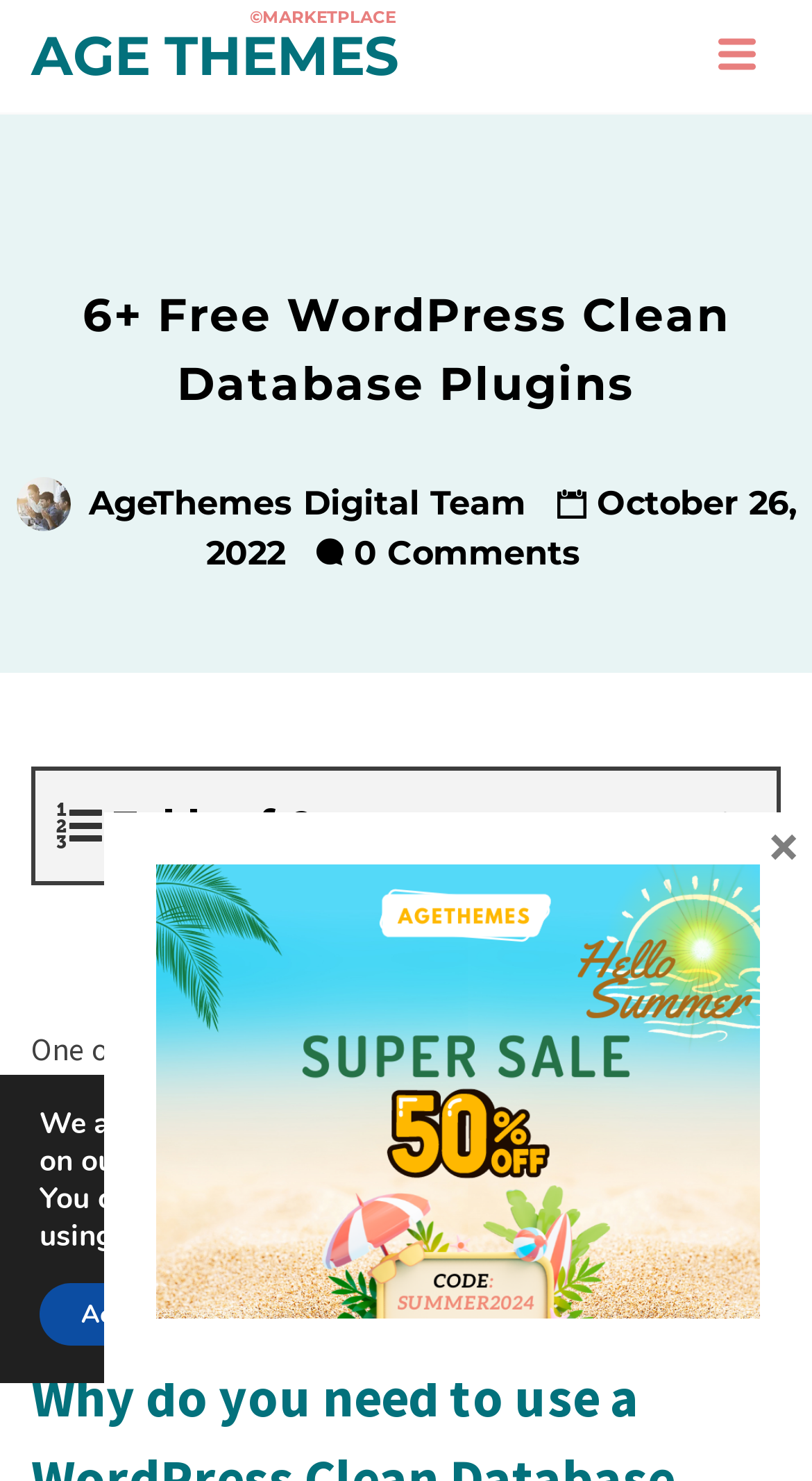Examine the screenshot and answer the question in as much detail as possible: What is the date of the article?

The answer can be found in the link 'October 26, 2022' which is located below the heading '6+ Free WordPress Clean Database Plugins', indicating the date when the article was published.